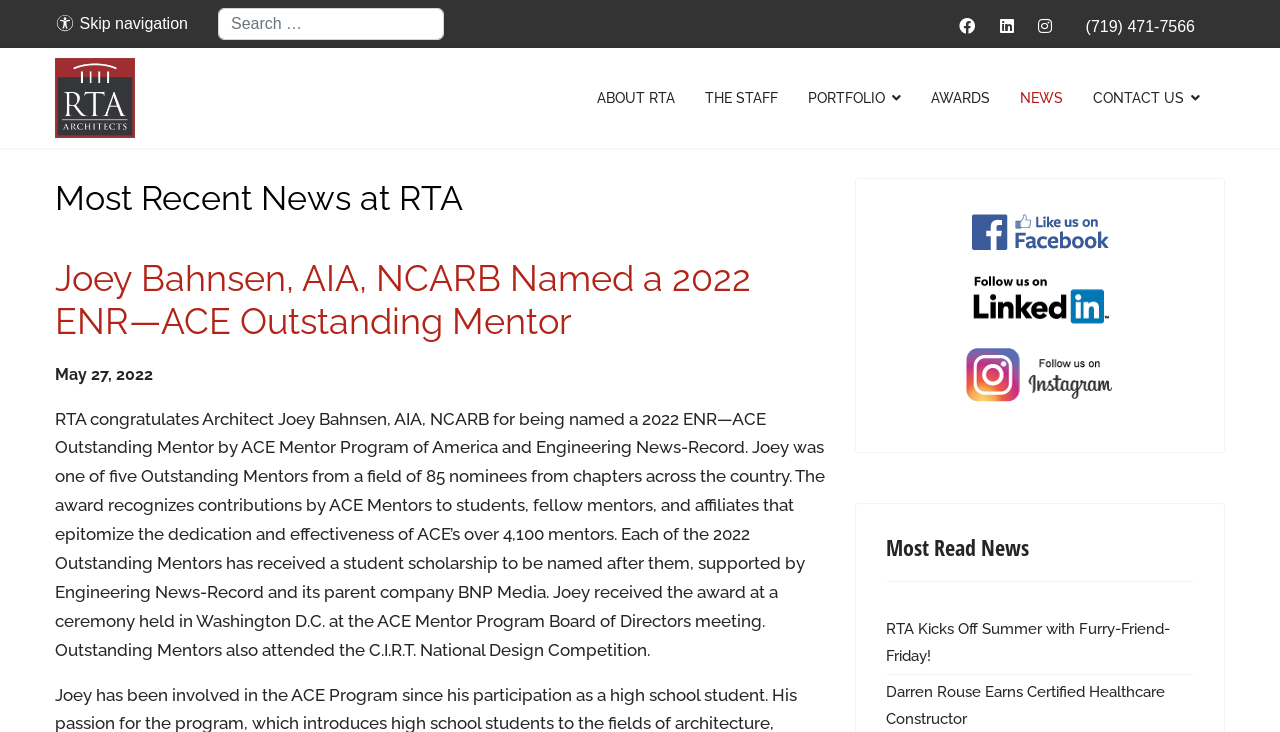Please provide the bounding box coordinates for the element that needs to be clicked to perform the following instruction: "Search for something". The coordinates should be given as four float numbers between 0 and 1, i.e., [left, top, right, bottom].

[0.17, 0.011, 0.347, 0.055]